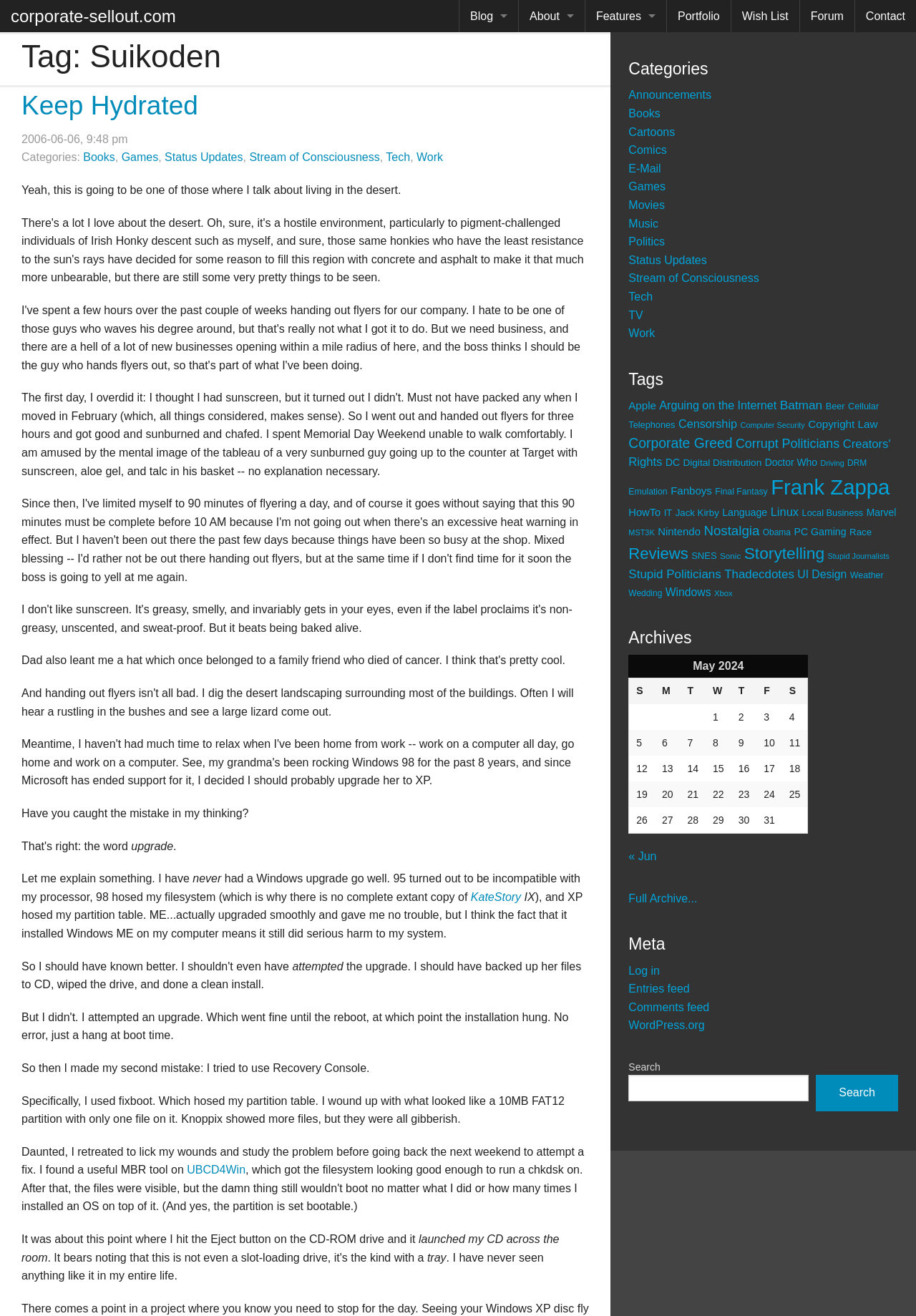Please provide a detailed answer to the question below by examining the image:
How many items are there in the 'Reviews' category?

I found the link 'Reviews' under the 'Categories' heading and saw that it has 113 items.